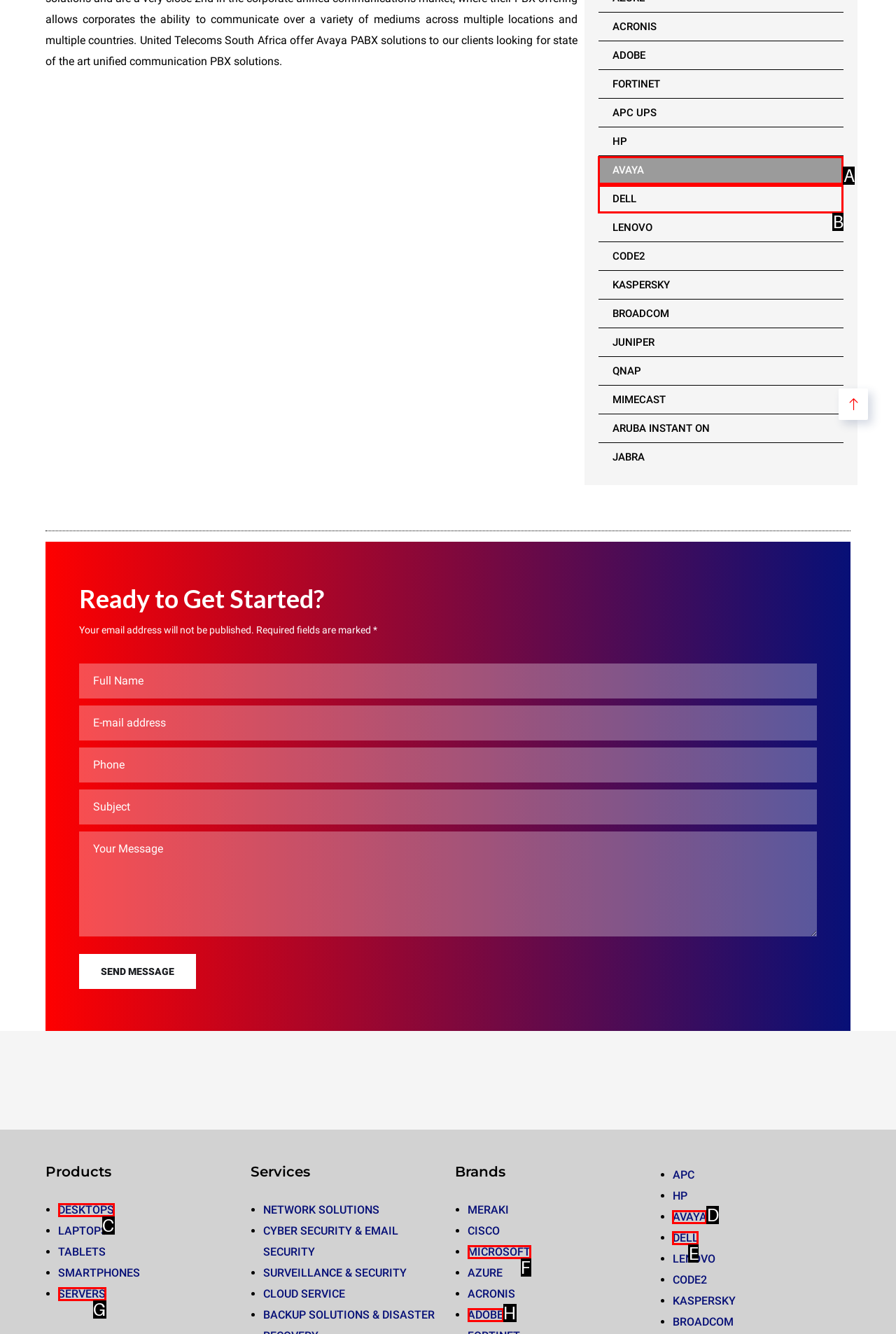Determine the HTML element that aligns with the description: AVAYA
Answer by stating the letter of the appropriate option from the available choices.

D